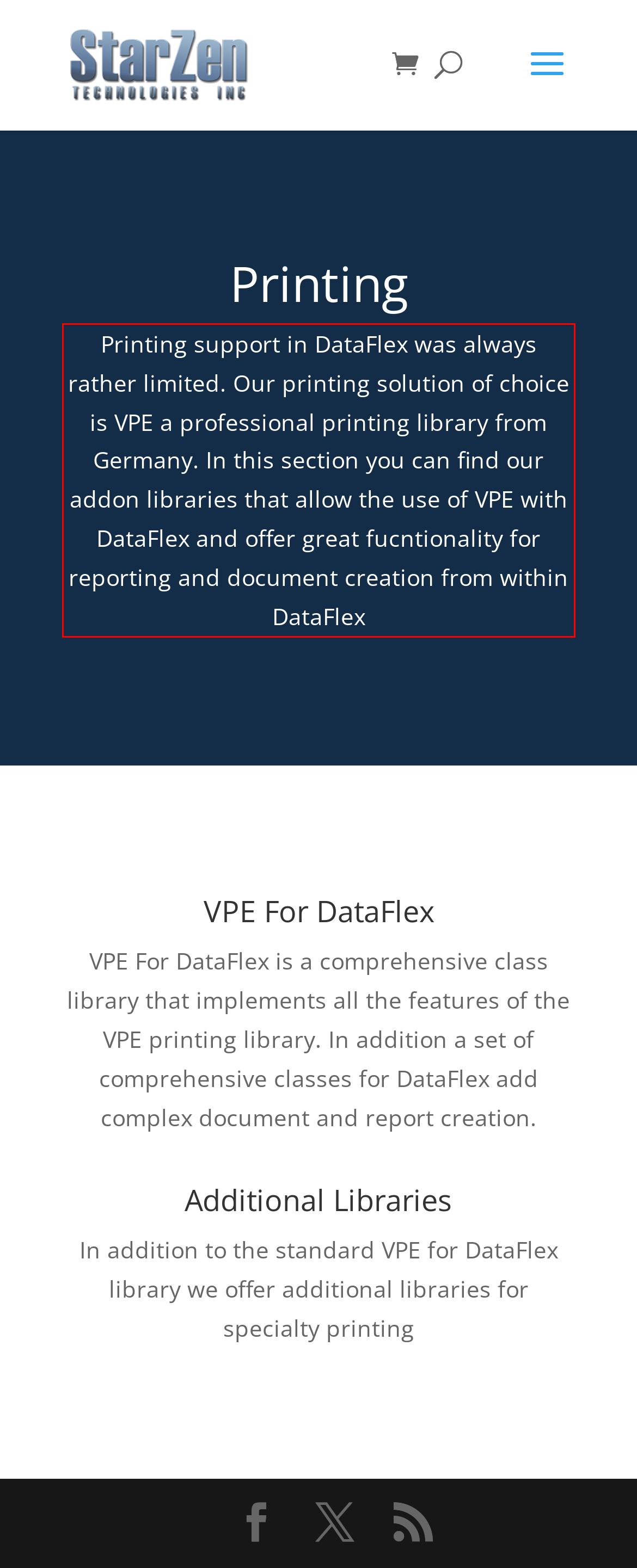Analyze the screenshot of the webpage that features a red bounding box and recognize the text content enclosed within this red bounding box.

Printing support in DataFlex was always rather limited. Our printing solution of choice is VPE a professional printing library from Germany. In this section you can find our addon libraries that allow the use of VPE with DataFlex and offer great fucntionality for reporting and document creation from within DataFlex